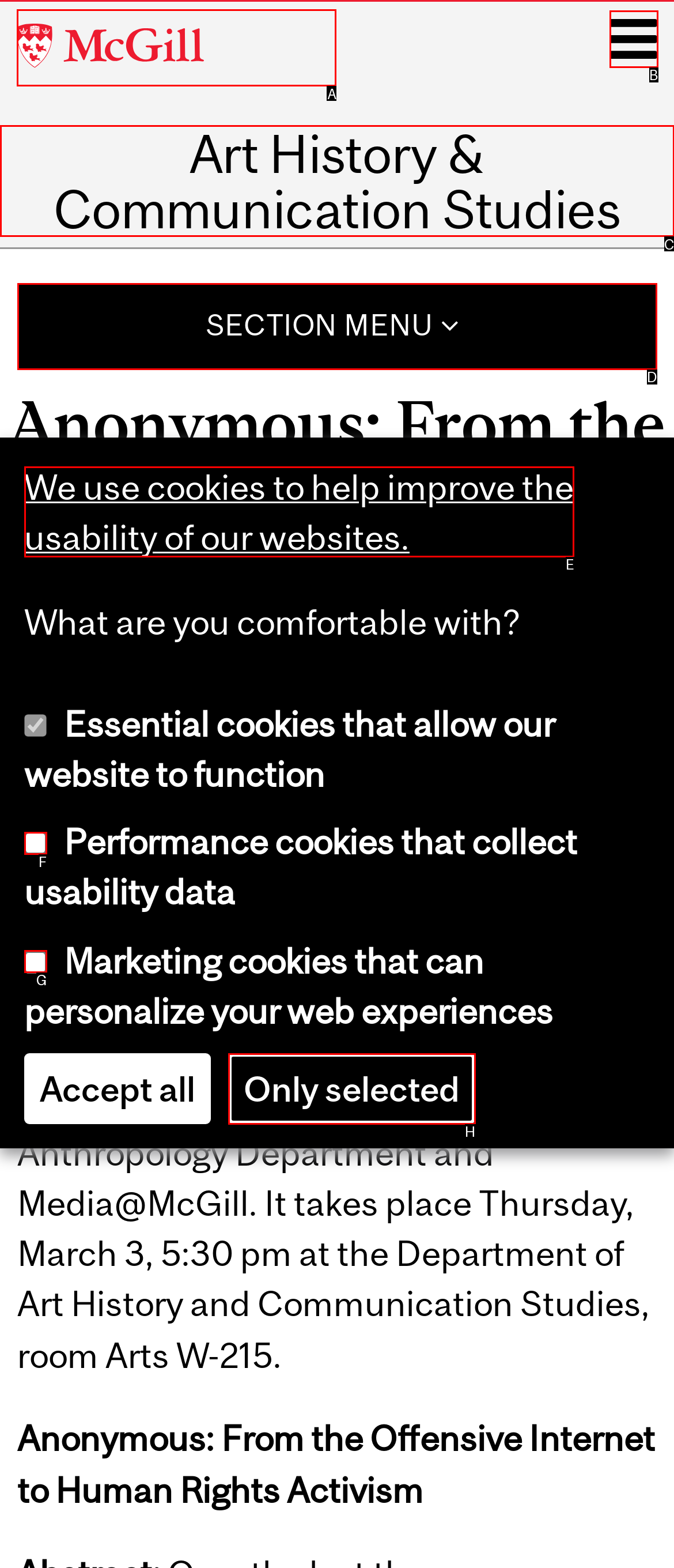Given the task: Click the McGill University link, indicate which boxed UI element should be clicked. Provide your answer using the letter associated with the correct choice.

A